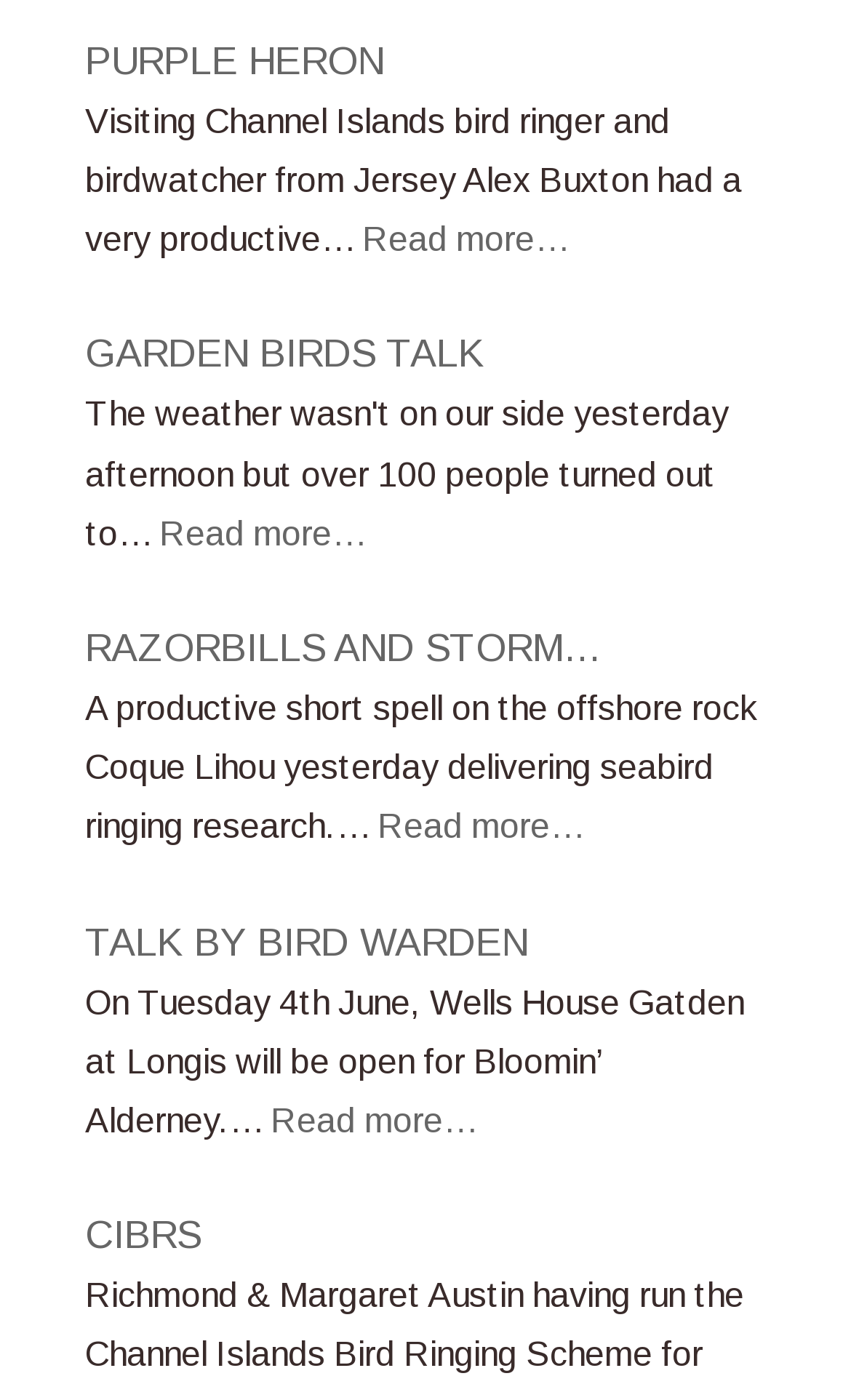Provide the bounding box coordinates of the area you need to click to execute the following instruction: "Visit the 'CIBRS' page".

[0.1, 0.867, 0.236, 0.898]